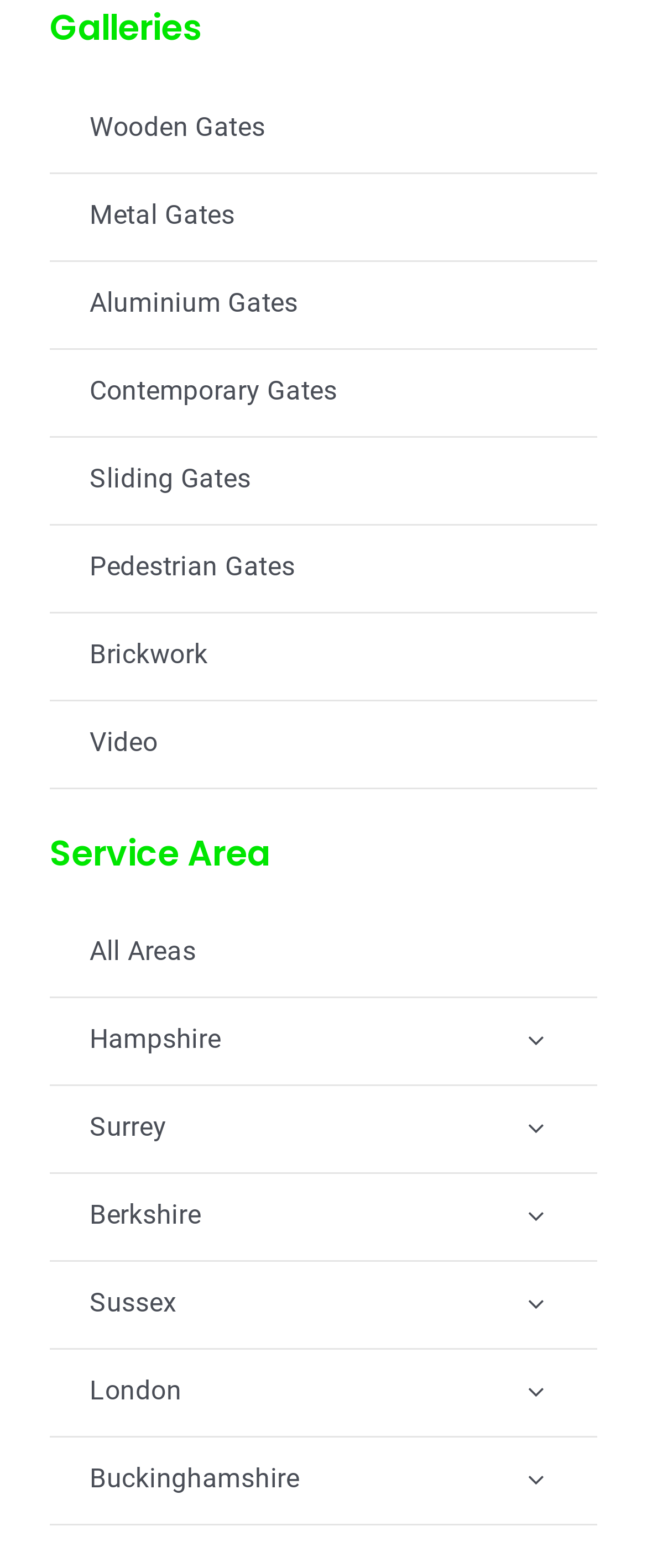Find the bounding box coordinates of the element to click in order to complete the given instruction: "Click on Video."

[0.077, 0.447, 0.923, 0.5]